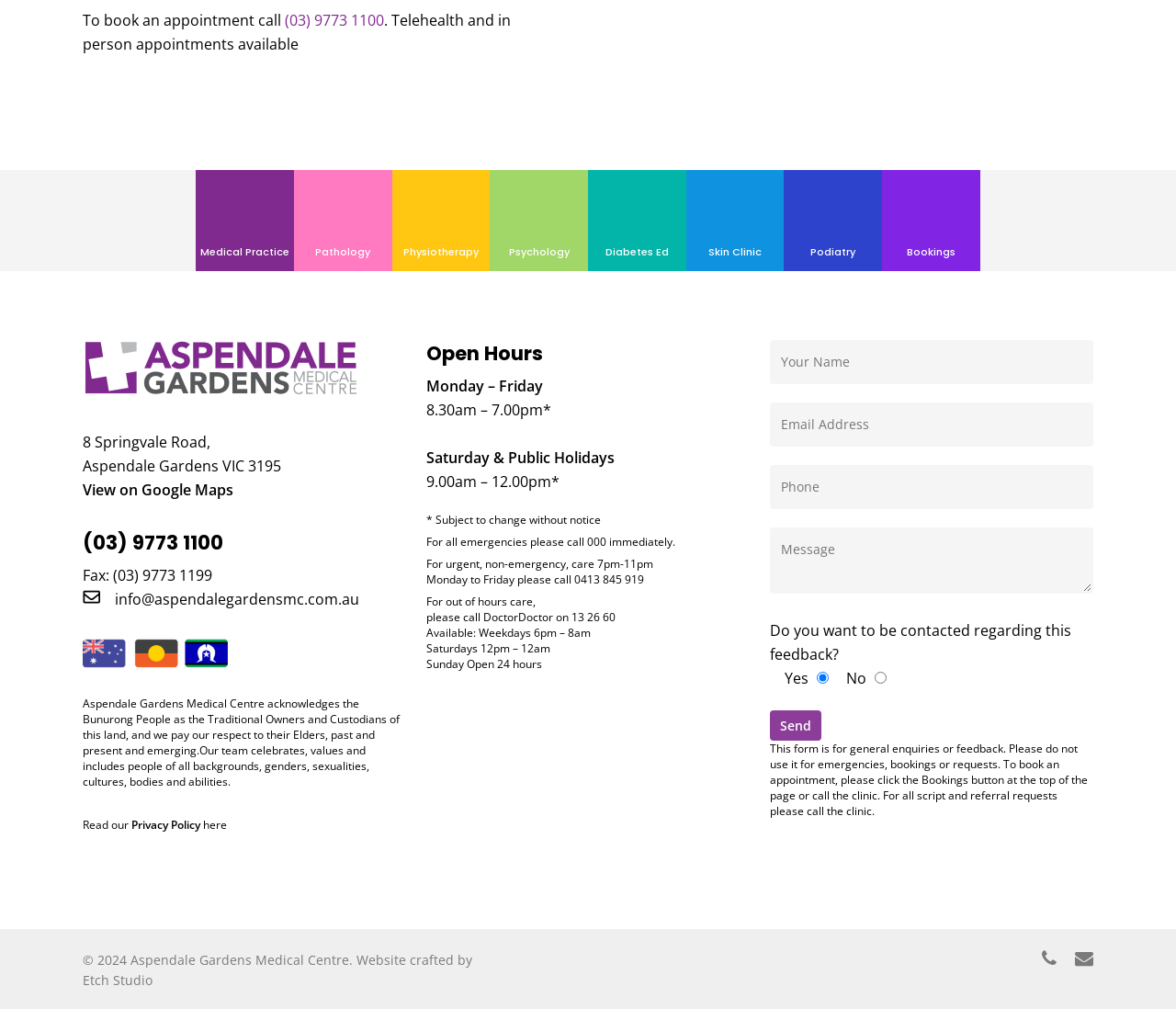What services are offered by the medical centre?
Based on the content of the image, thoroughly explain and answer the question.

The services offered by the medical centre can be found in the middle section of the webpage, where there are multiple links with headings such as 'Medical Practice', 'Pathology', 'Physiotherapy', and more.